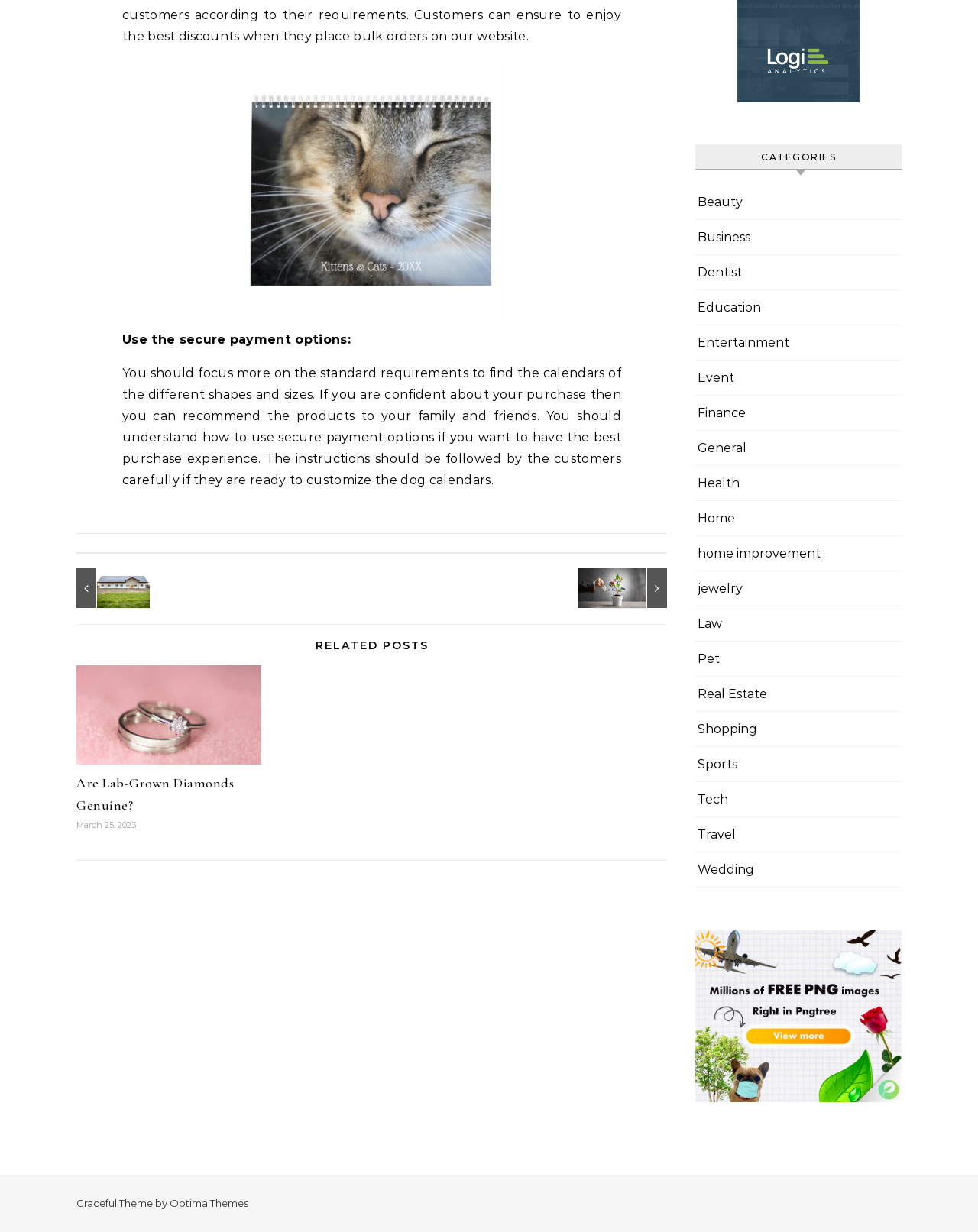What is the topic of the related post?
Provide a one-word or short-phrase answer based on the image.

Lab-Grown Diamonds